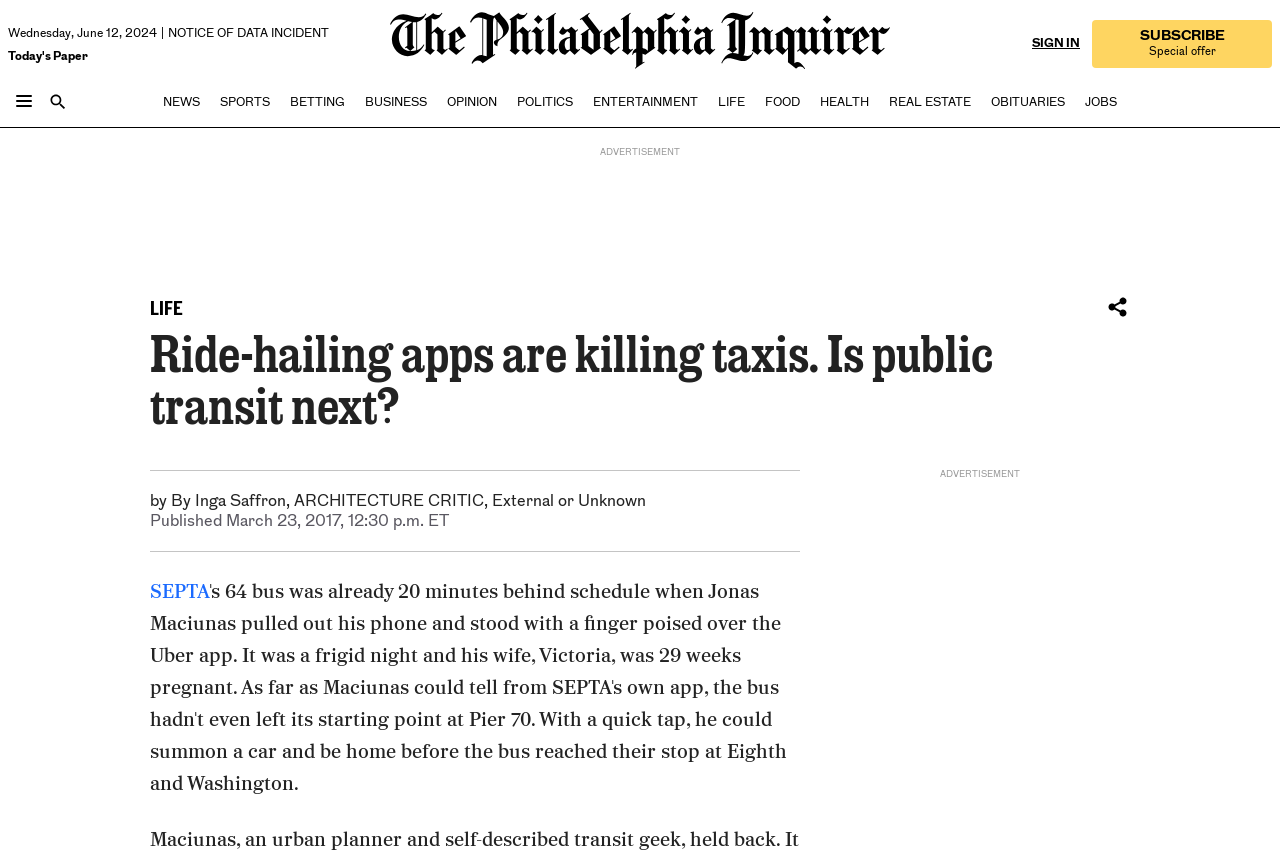Describe in detail what you see on the webpage.

This webpage appears to be the homepage of a news organization, specifically The Philadelphia Inquirer. At the top left, there is a navigation menu with a "Full navigation" button and a "Search" button, accompanied by a small image. Next to it, there is a date display showing "Wednesday, June 12, 2024". 

On the top right, there is a prominent link to the homepage, flanked by two images. Below it, there are links to sign in and subscribe, along with a special offer button. A small image and a link to create a free account or sign in are also present in this area.

The main navigation menu is located below, with links to various sections such as News, Sports, Betting, Business, Opinion, Politics, Entertainment, Life, Food, Health, Real Estate, Obituaries, and Jobs. Each link has a corresponding static text label.

The main content area features a prominent article with the title "Ride-hailing apps are killing taxis. Is public transit next?" written by Inga Saffron, Architecture Critic. The article's metadata, including the author and publication date, is displayed below the title. There is also a "Share this story" button with a share icon.

Throughout the page, there are several advertisements and promotional links, including a notice of a data incident.